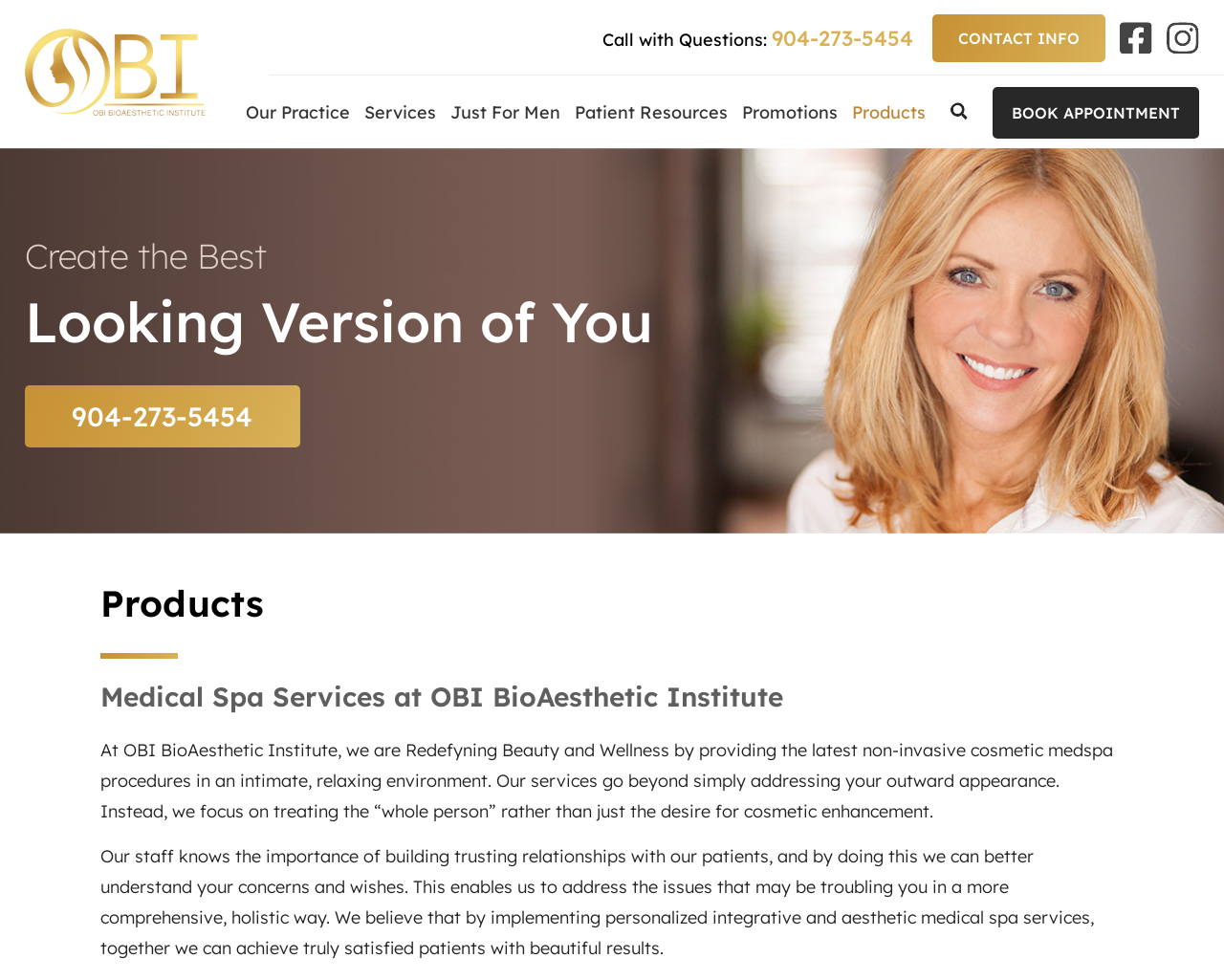Reply to the question with a single word or phrase:
What is the name of the institute providing medical spa services?

OBI BioAesthetic Institute